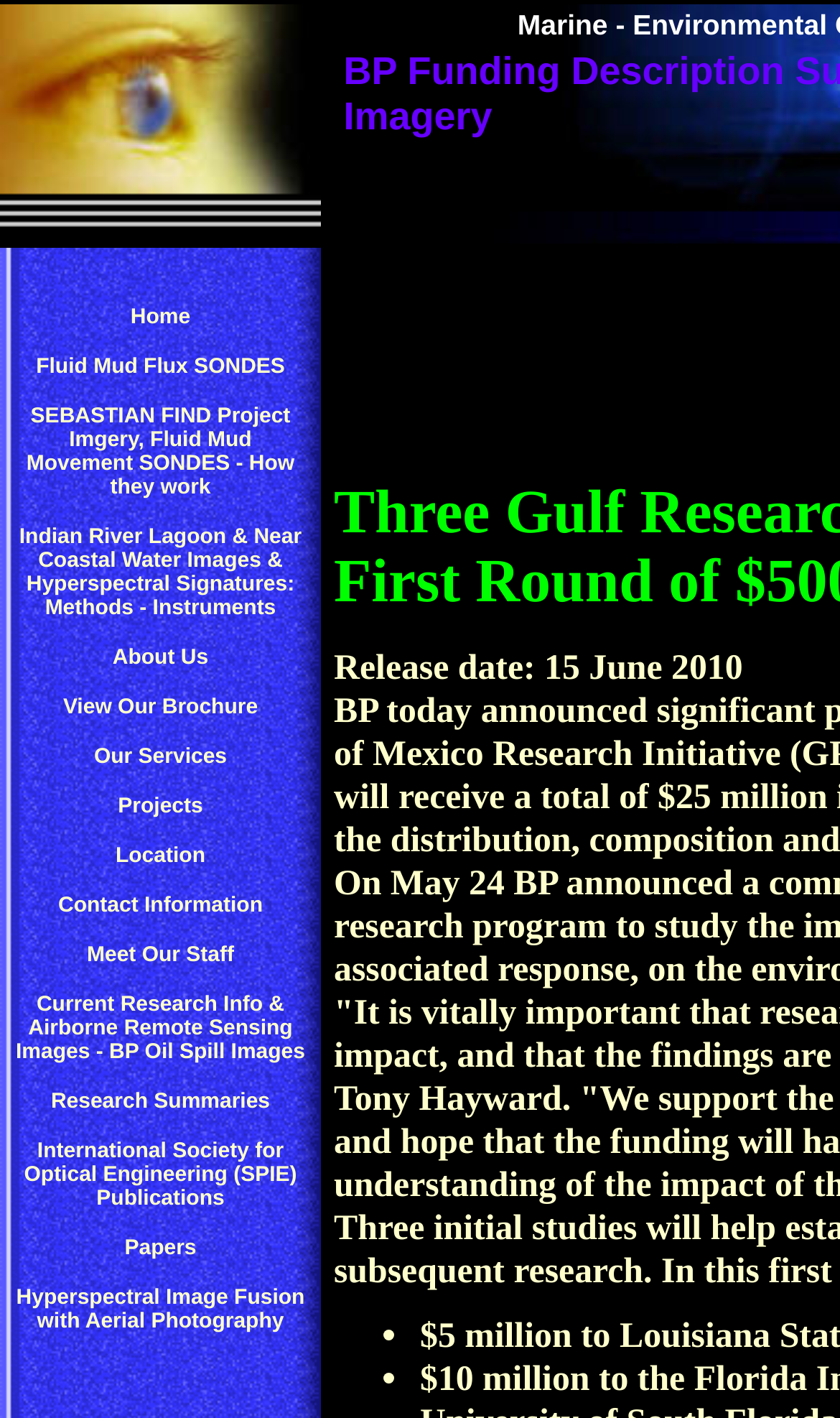Summarize the webpage with a detailed and informative caption.

This webpage is about BP Funding Description Supporting The Airborne Missions & Imagery. The page is divided into two main sections. On the left side, there are 13 layout table cells, which are likely used for layout purposes only. 

On the right side, there is a large table with multiple rows and a single column. This table contains 14 rows, each with a link to a different webpage or section. The links are arranged vertically, with the first link "Home" at the top and the last link "Hyperspectral Image Fusion with Aerial Photography" at the bottom. The links are evenly spaced, with a small gap between each row. 

The links are related to various topics, including research projects, services, location, contact information, and publications. Some of the links have longer descriptions, such as "Indian River Lagoon & Near Coastal Water Images & Hyperspectral Signatures: Methods - Instruments" and "Current Research Info & Airborne Remote Sensing Images - BP Oil Spill Images". 

There are no images on the page, but there are two list markers at the bottom, which may indicate the presence of a list or a menu. Overall, the page appears to be a navigation hub, providing access to various resources and information related to BP funding and airborne missions.